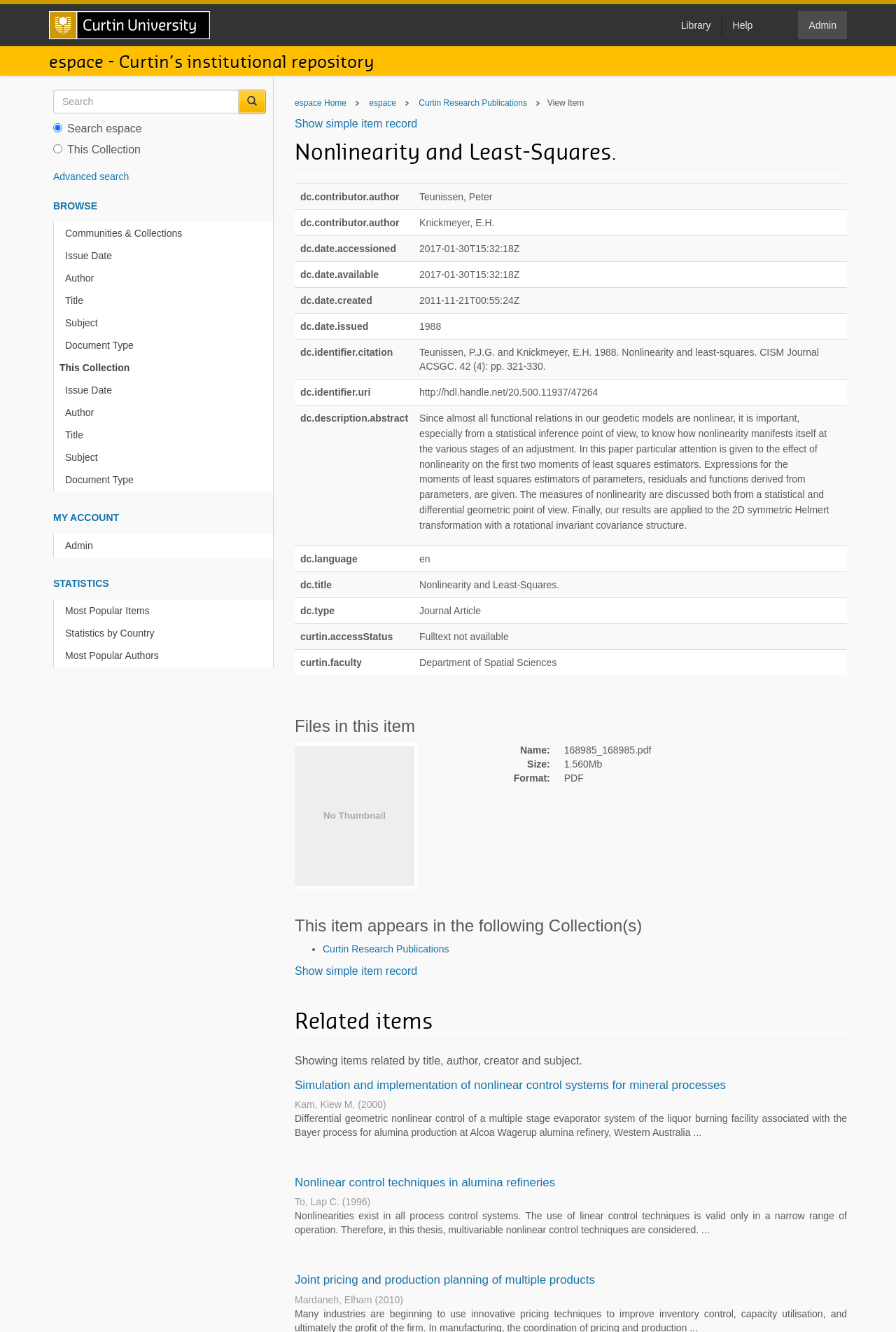Refer to the image and answer the question with as much detail as possible: What is the file name of the article?

The file name of the article can be found in the DescriptionList element with the DescriptionListDetail containing the text '168985_168985.pdf'.